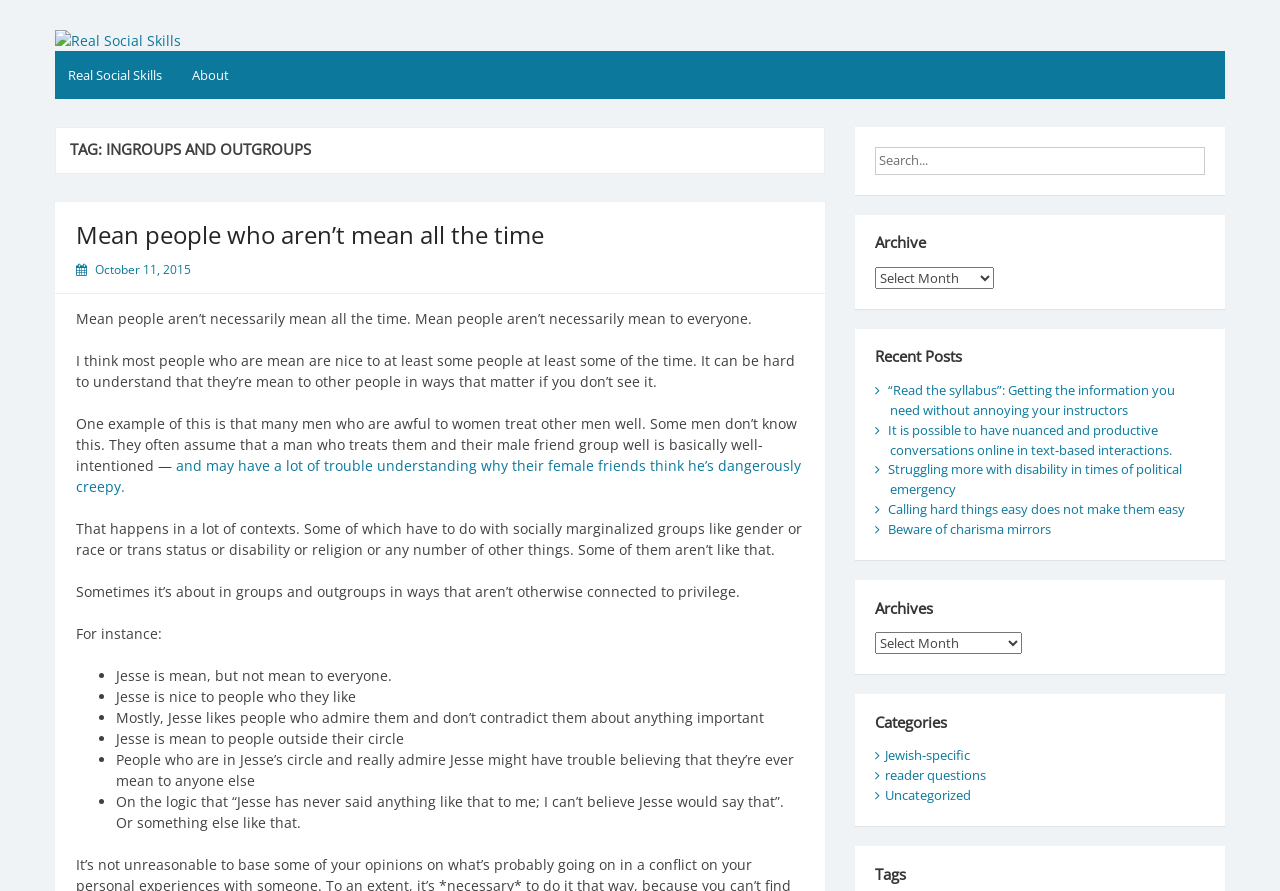What is the purpose of the 'Archive' dropdown menu?
Using the image as a reference, give an elaborate response to the question.

The 'Archive' dropdown menu is located on the right side of the webpage, and it has a combobox that allows users to select a specific archive. This suggests that the purpose of the 'Archive' dropdown menu is to allow users to access archived content on the website.